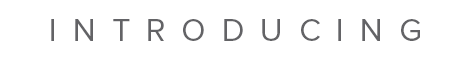What is the likely purpose of the visual element 'INTRODUCING'?
Using the image as a reference, give an elaborate response to the question.

The caption suggests that the visual element 'INTRODUCING' likely serves as a prelude or announcement for new information, services, or initiatives related to the golf industry, indicating that it is meant to introduce or precede something new or important.